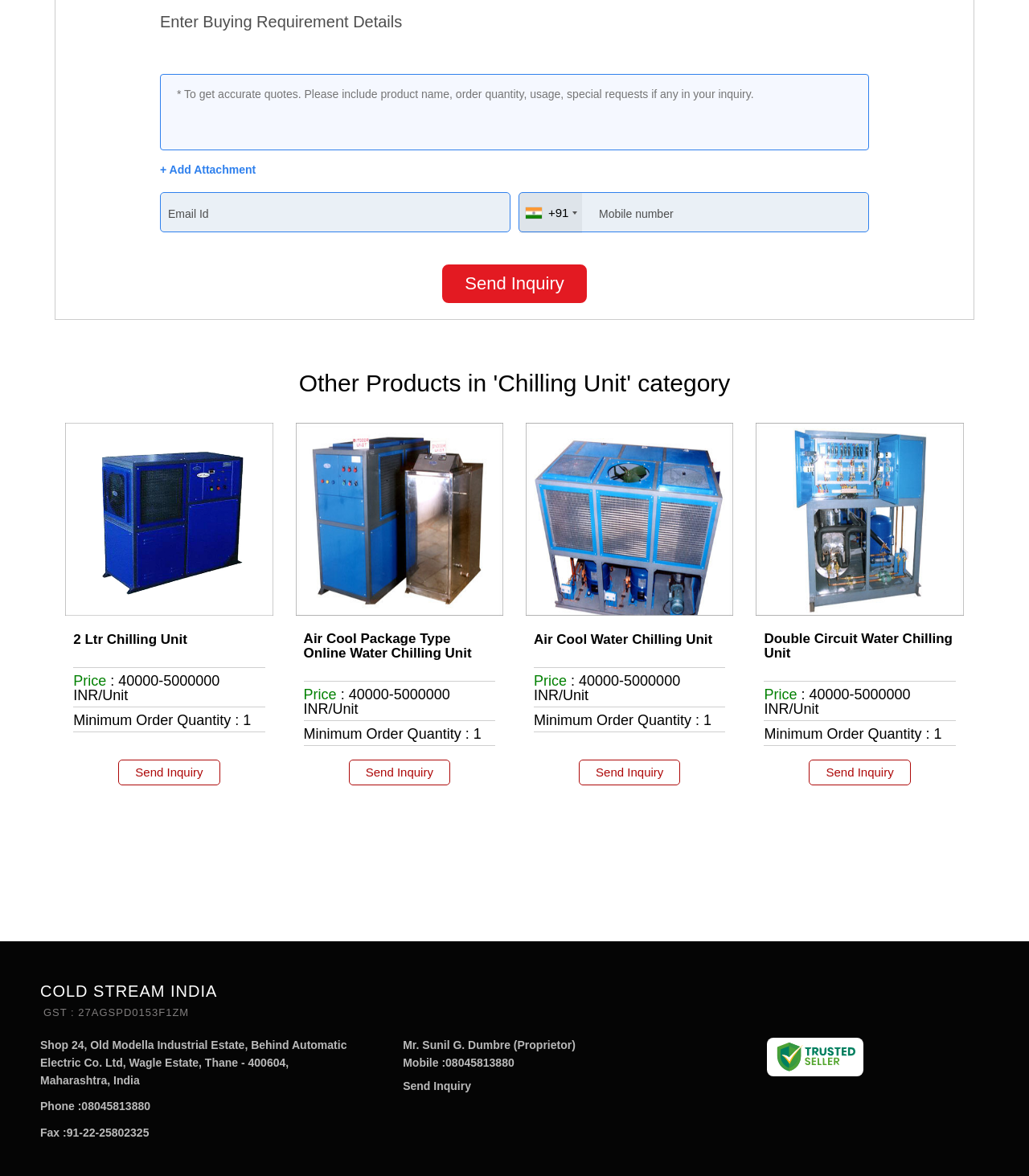Could you indicate the bounding box coordinates of the region to click in order to complete this instruction: "View 2 Ltr Chilling Unit product details".

[0.063, 0.359, 0.265, 0.523]